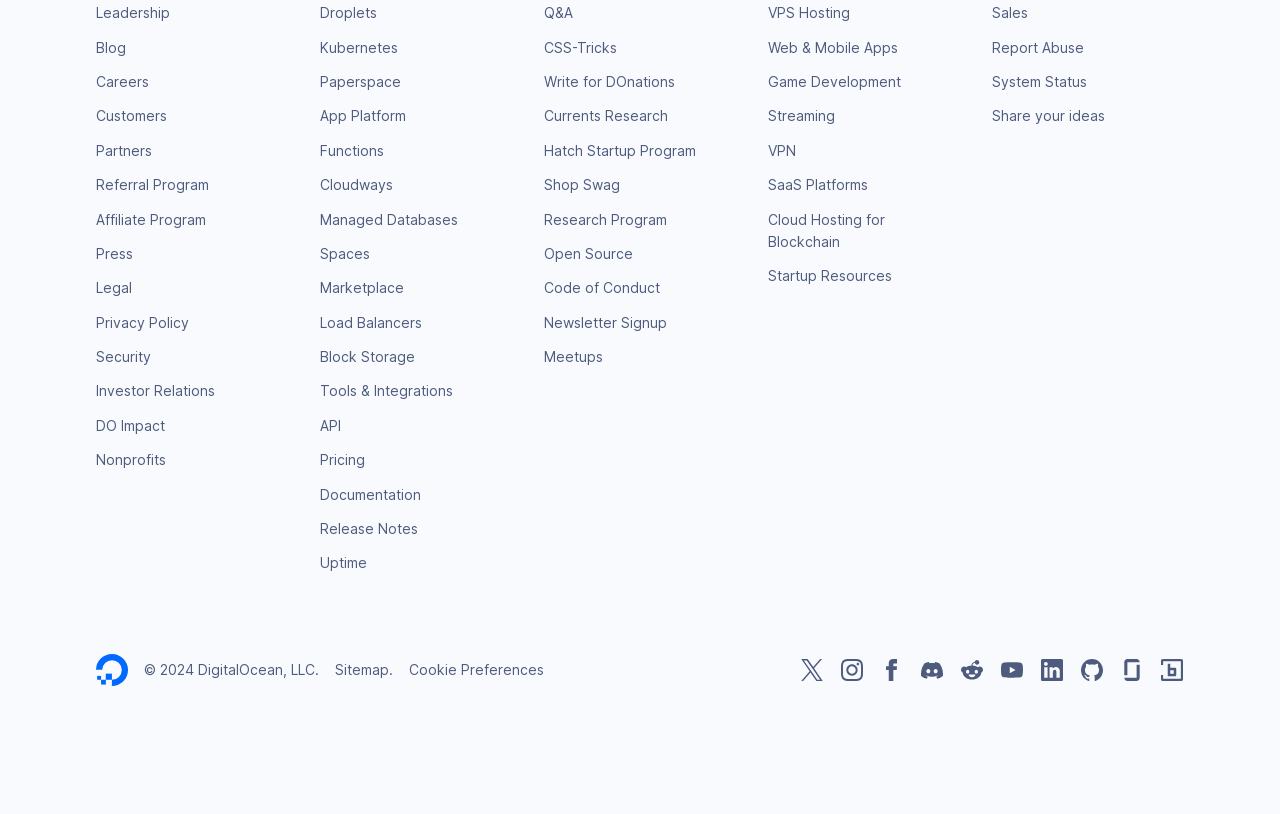Please determine the bounding box coordinates for the element with the description: "Web & Mobile Apps".

[0.6, 0.047, 0.702, 0.068]